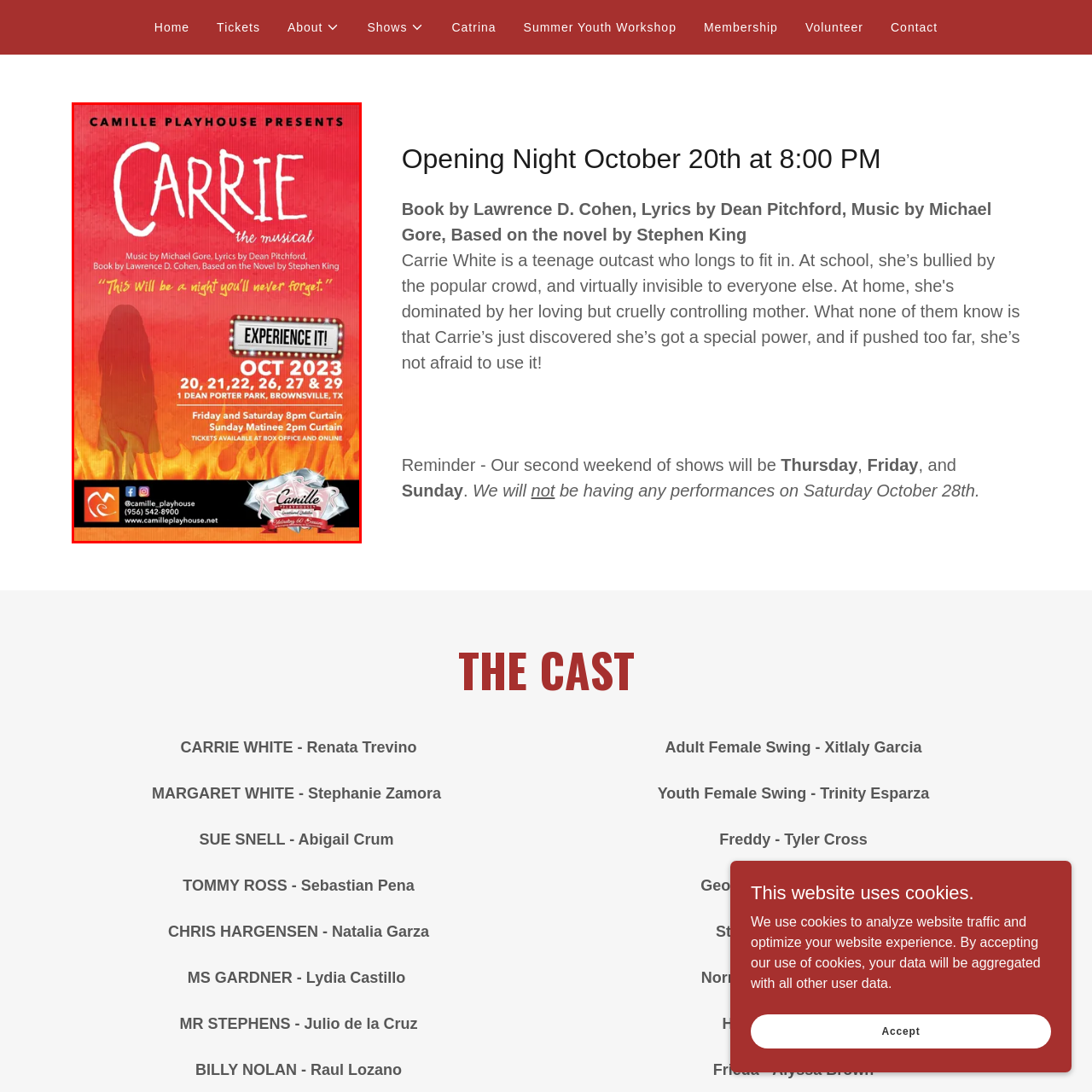Who wrote the music for the musical?
Examine the red-bounded area in the image carefully and respond to the question with as much detail as possible.

The image provides essential information about the musical, including the credits for the creative team. According to the image, the music for the musical was written by Michael Gore.